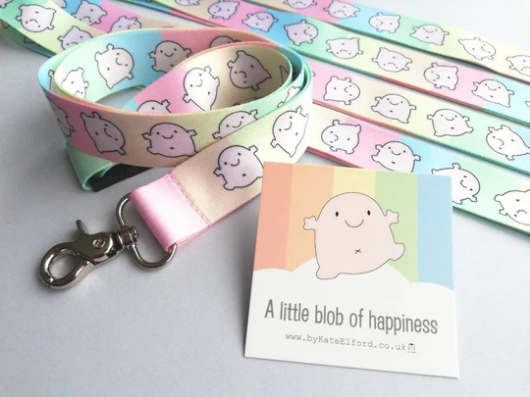Answer the question below in one word or phrase:
What is the tone of the lanyard's design?

Cheerful and playful